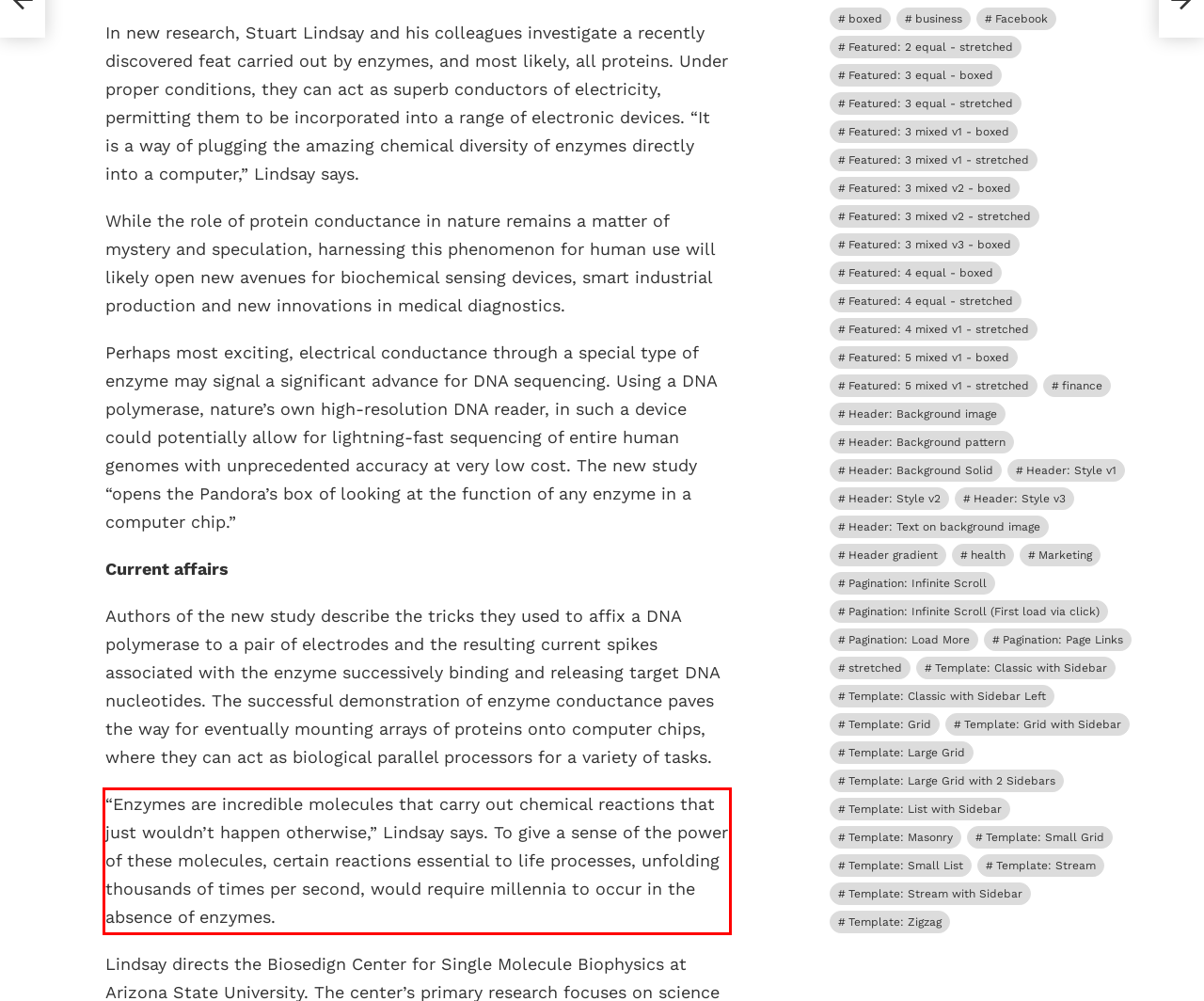You are provided with a screenshot of a webpage containing a red bounding box. Please extract the text enclosed by this red bounding box.

“Enzymes are incredible molecules that carry out chemical reactions that just wouldn’t happen otherwise,” Lindsay says. To give a sense of the power of these molecules, certain reactions essential to life processes, unfolding thousands of times per second, would require millennia to occur in the absence of enzymes.